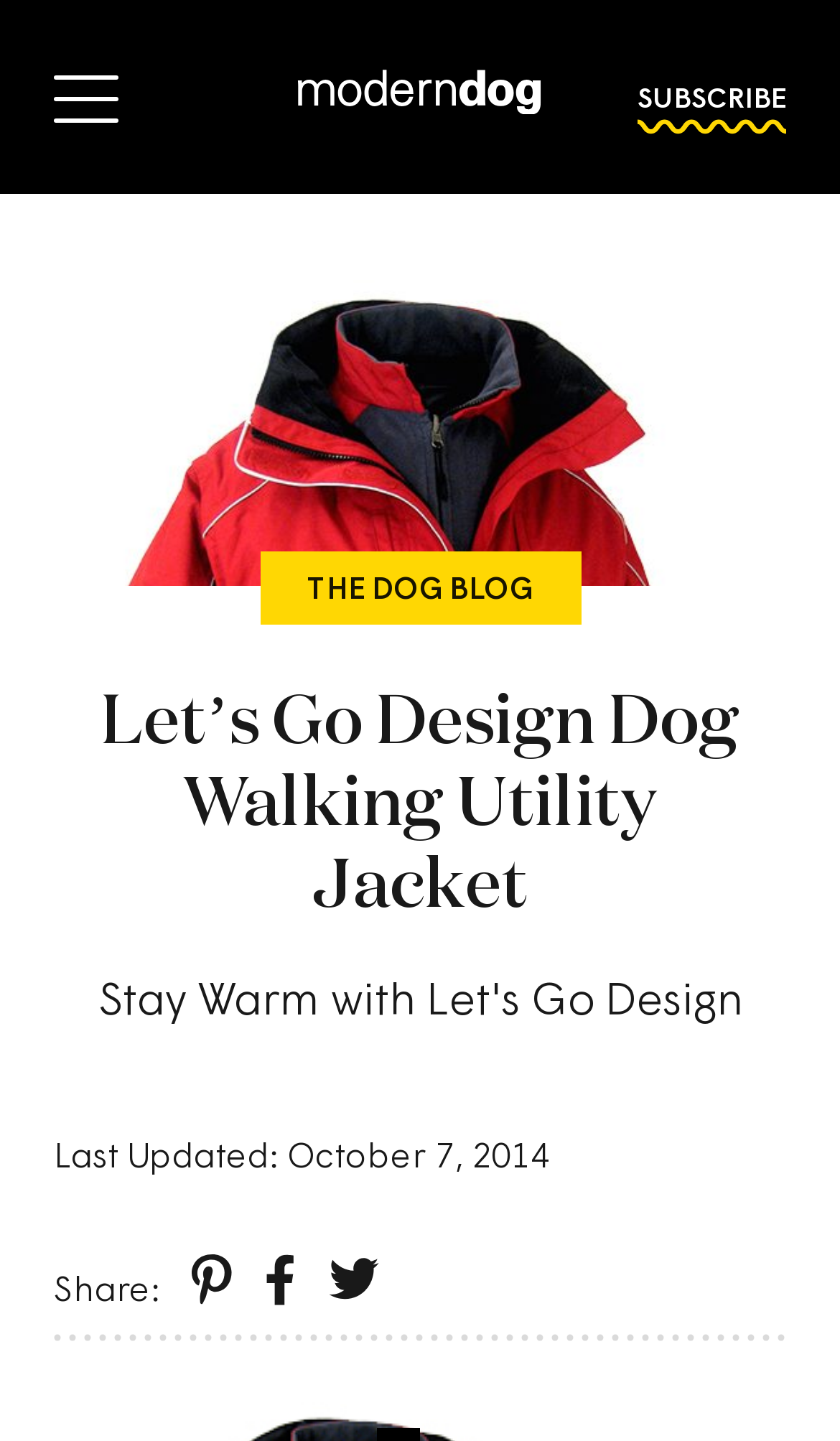What is the name of the dog walking utility jacket?
Please look at the screenshot and answer in one word or a short phrase.

Let's Go Design